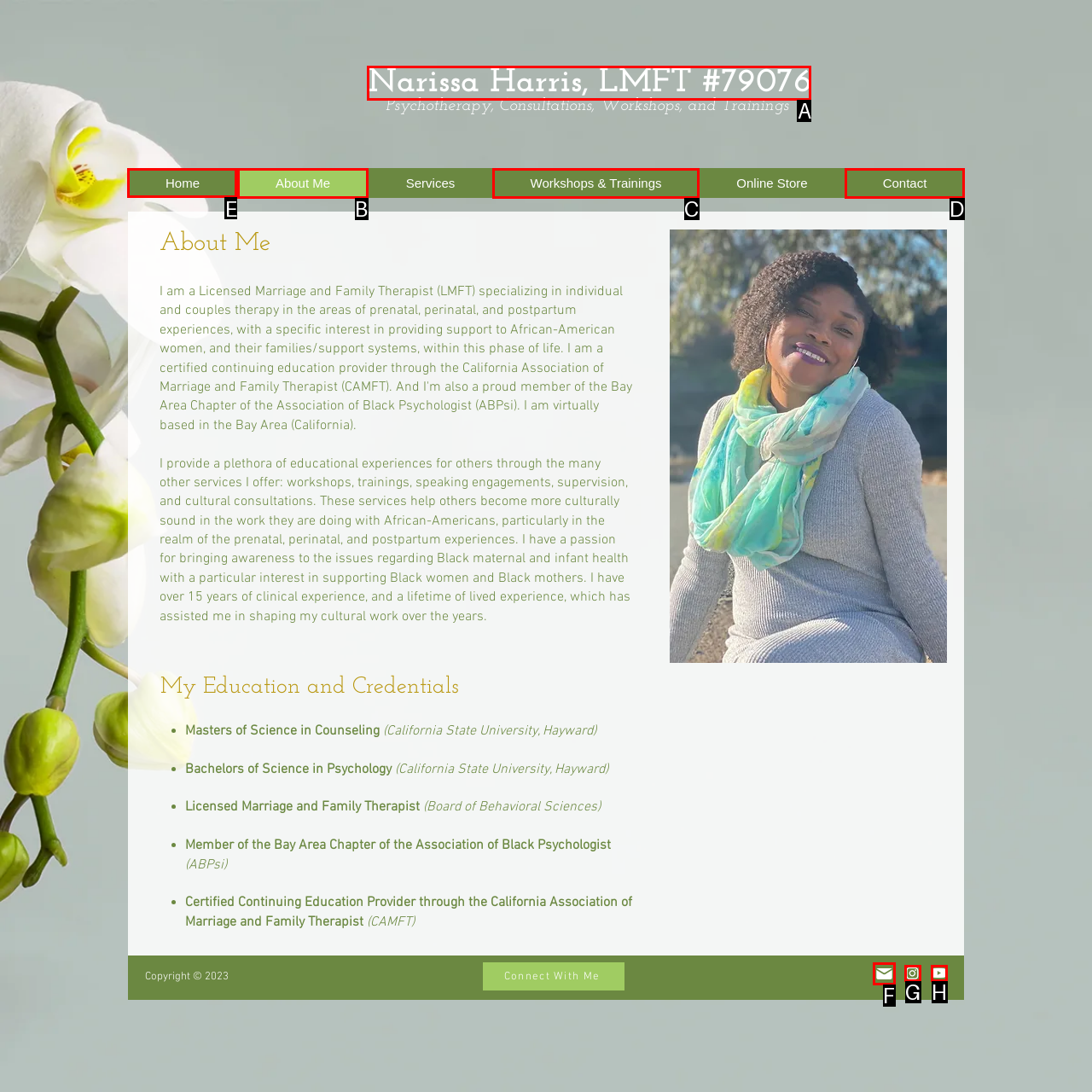To perform the task "Click the 'Home' link", which UI element's letter should you select? Provide the letter directly.

E